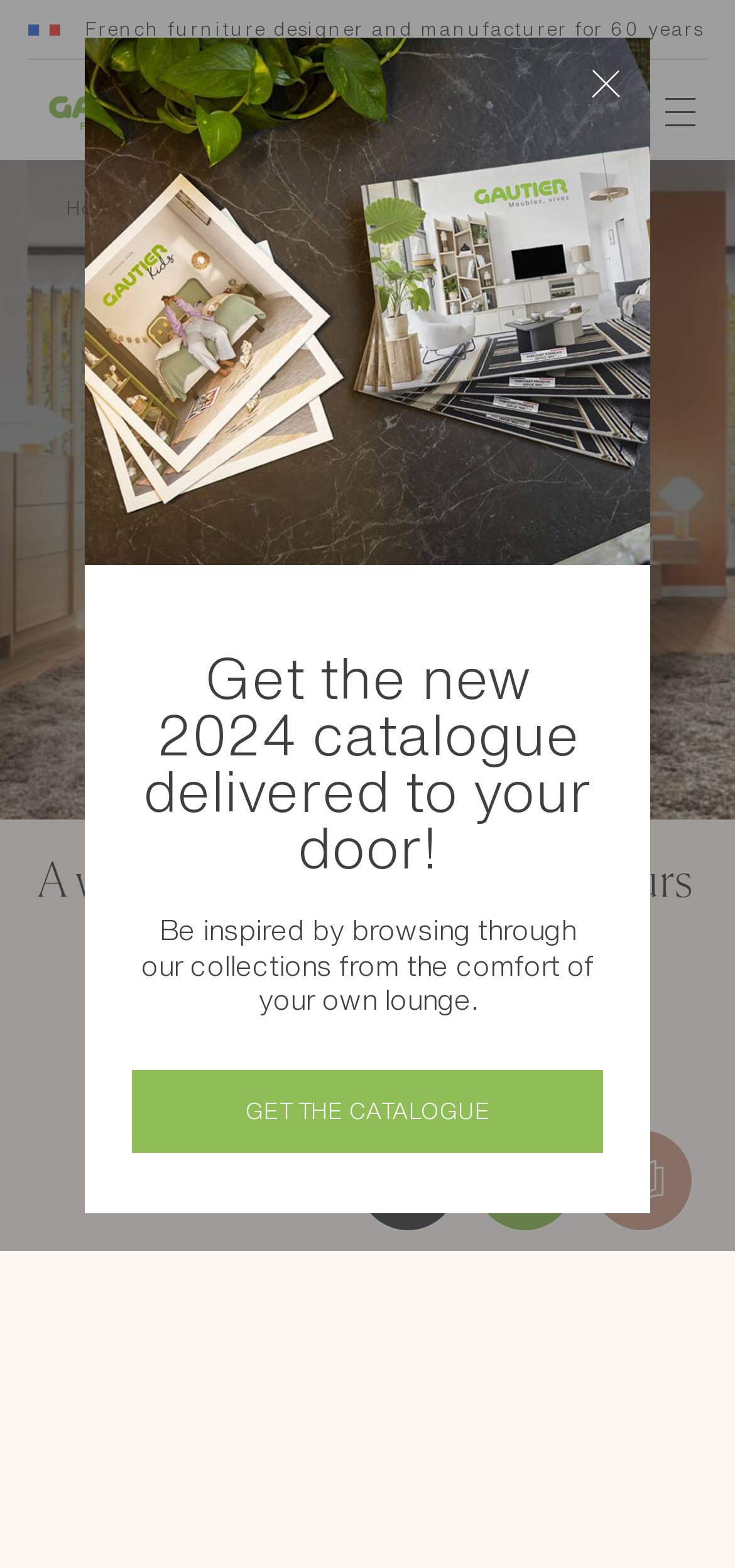Refer to the screenshot and give an in-depth answer to this question: What can be added to the wishlist?

The 'Add to wishlist' button is located below the image of the bedroom, suggesting that the bedroom can be added to the wishlist.